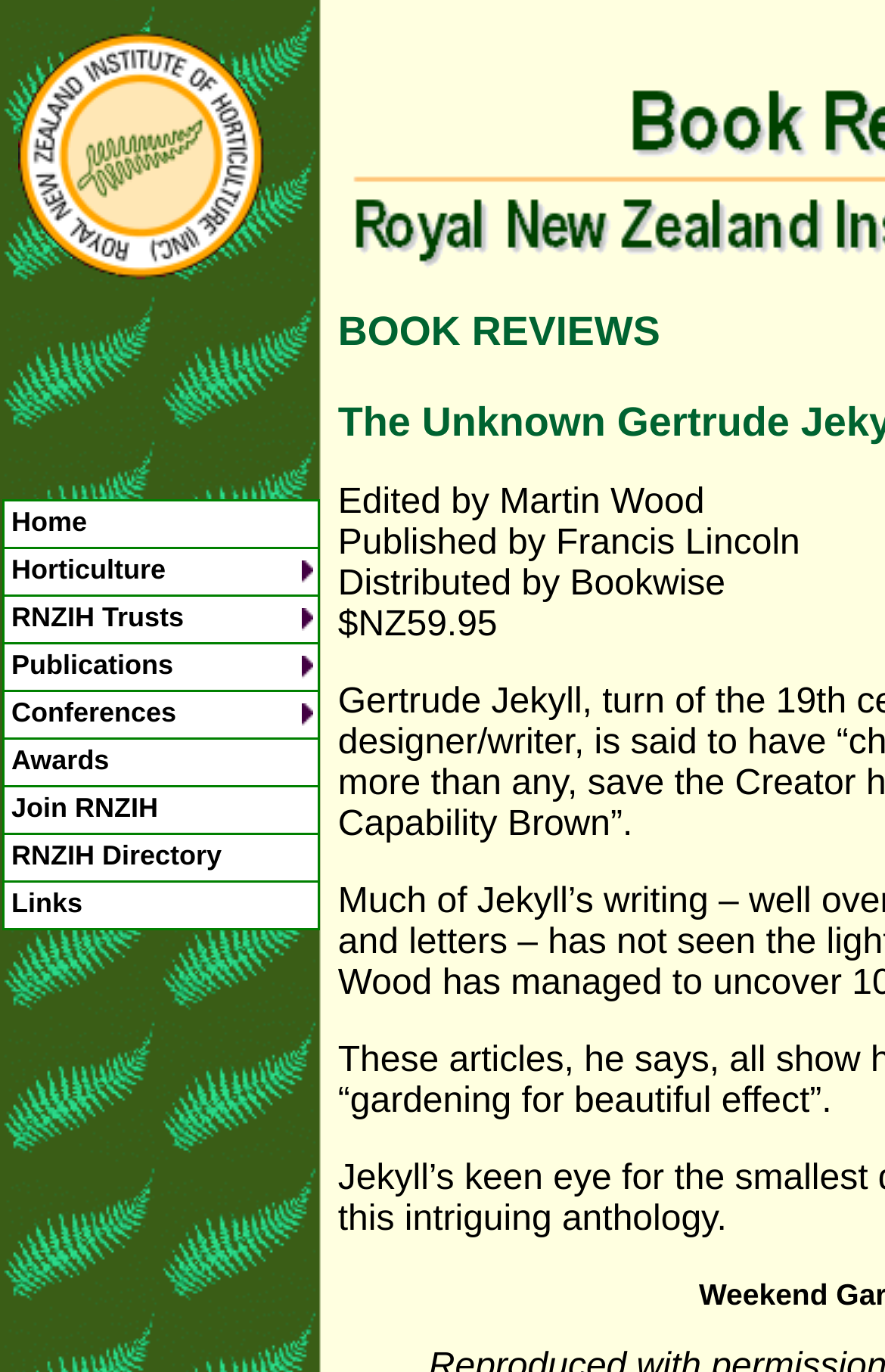Analyze and describe the webpage in a detailed narrative.

This webpage is a book review page for "The Unknown Gertrude Jekyll". At the top left corner, there is a small image, and next to it, a larger image with the text "Home Page" on it. Below these images, there are three lines of text: "Published by Francis Lincoln", "Distributed by Bookwise", and the price "$NZ59.95".

On the left side of the page, there is a vertical menu with nine options: "Home", "Horticulture", "RNZIH Trusts", "Publications", "Conferences", "Awards", "Join RNZIH", "RNZIH Directory", and "Links". Each option has a small image to its right.

The main content of the page is not explicitly described in the provided accessibility tree, but based on the title "book review - The Unknown Gertrude Jekyll", it is likely that the main content is a review of the book, which is not mentioned in the accessibility tree.